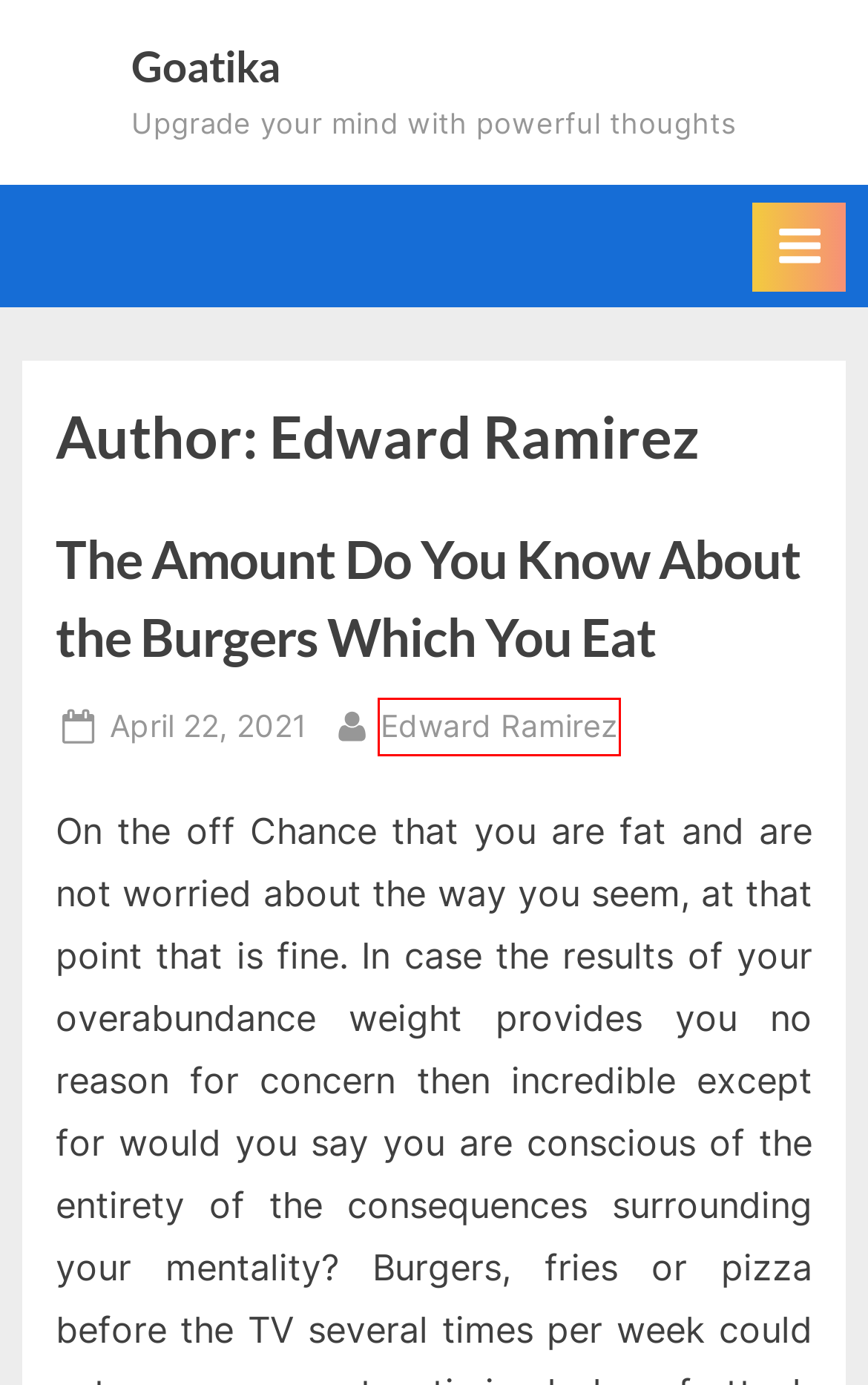Examine the screenshot of a webpage with a red bounding box around a UI element. Select the most accurate webpage description that corresponds to the new page after clicking the highlighted element. Here are the choices:
A. Goatika – Upgrade your mind with powerful thoughts
B. The Amount Do You Know About the Burgers Which You Eat – Goatika
C. Edward Ramirez – Goatika
D. Unexpected Breaks and Explodes – A Profound Jump into Emergency Plumbing – Goatika
E. May 2022 – Goatika
F. November 2022 – Goatika
G. June 2021 – Goatika
H. Edward Ramirez – Page 6 – Goatika

C